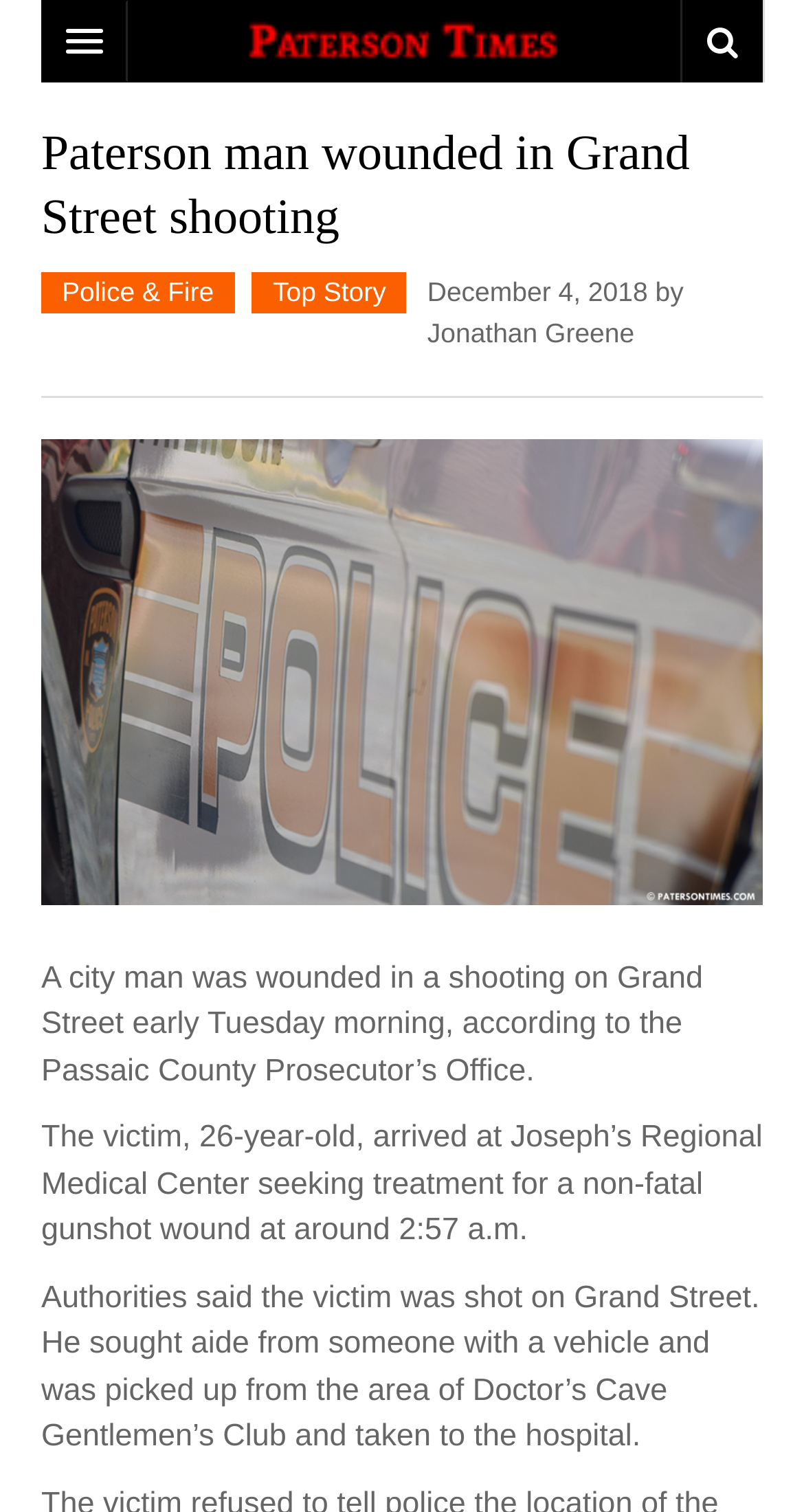Please identify the bounding box coordinates of the clickable area that will allow you to execute the instruction: "Go to Paterson Times homepage".

[0.051, 0.0, 0.949, 0.055]